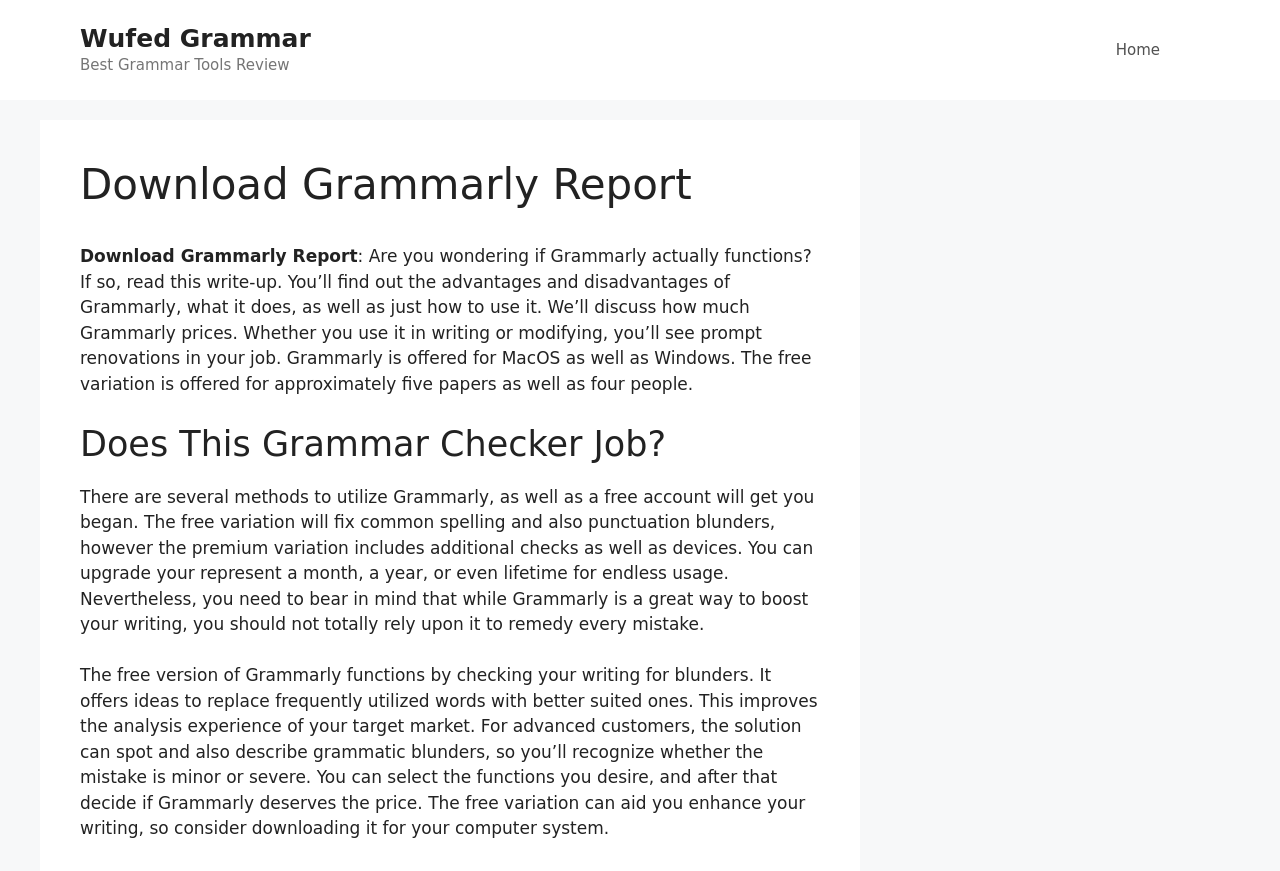Bounding box coordinates are specified in the format (top-left x, top-left y, bottom-right x, bottom-right y). All values are floating point numbers bounded between 0 and 1. Please provide the bounding box coordinate of the region this sentence describes: Home

[0.856, 0.023, 0.922, 0.092]